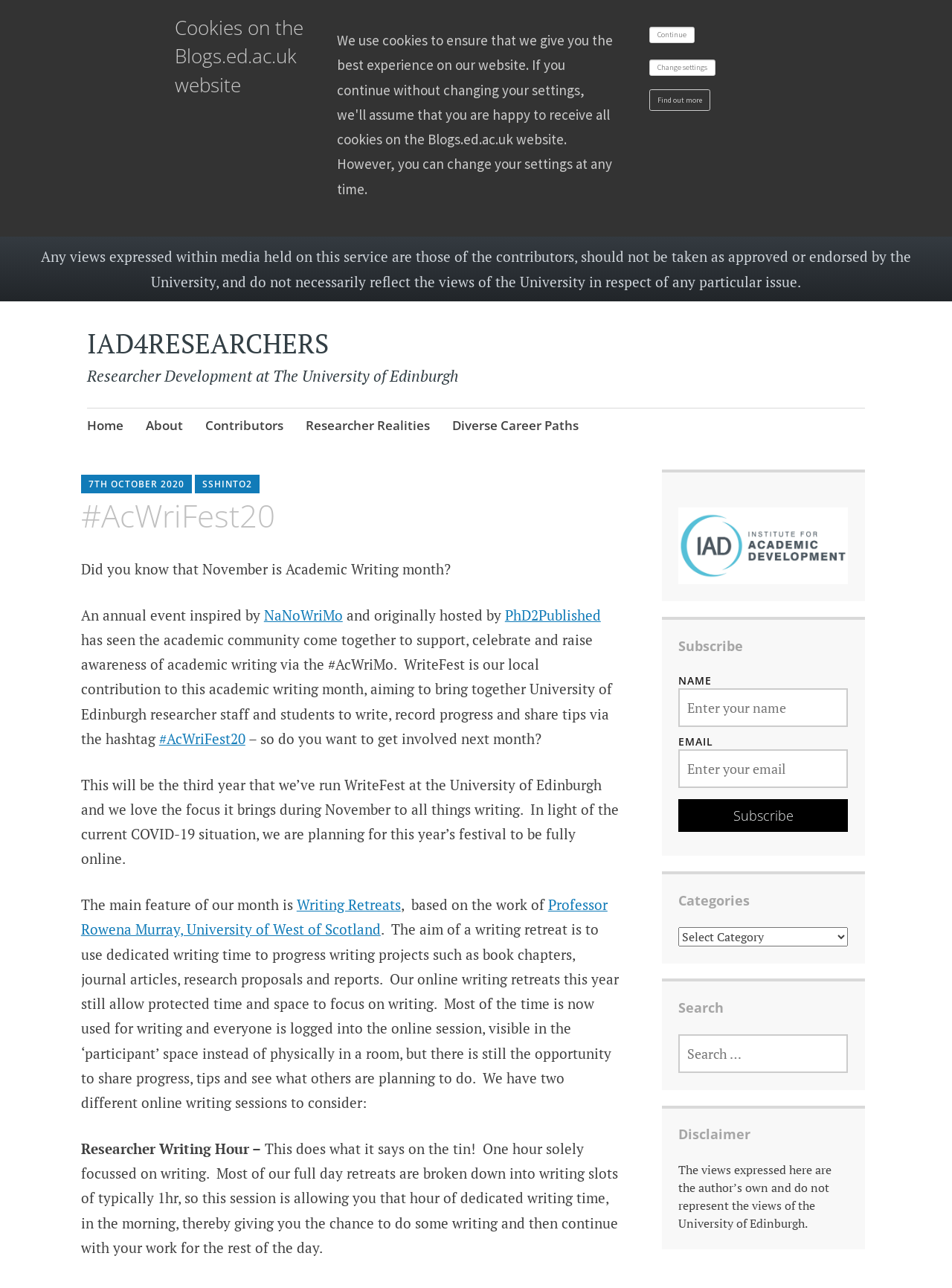How many online writing sessions are available?
Please answer the question with a detailed response using the information from the screenshot.

The webpage mentions that there are two different online writing sessions to consider, which are Researcher Writing Hour and another one not specified by name.